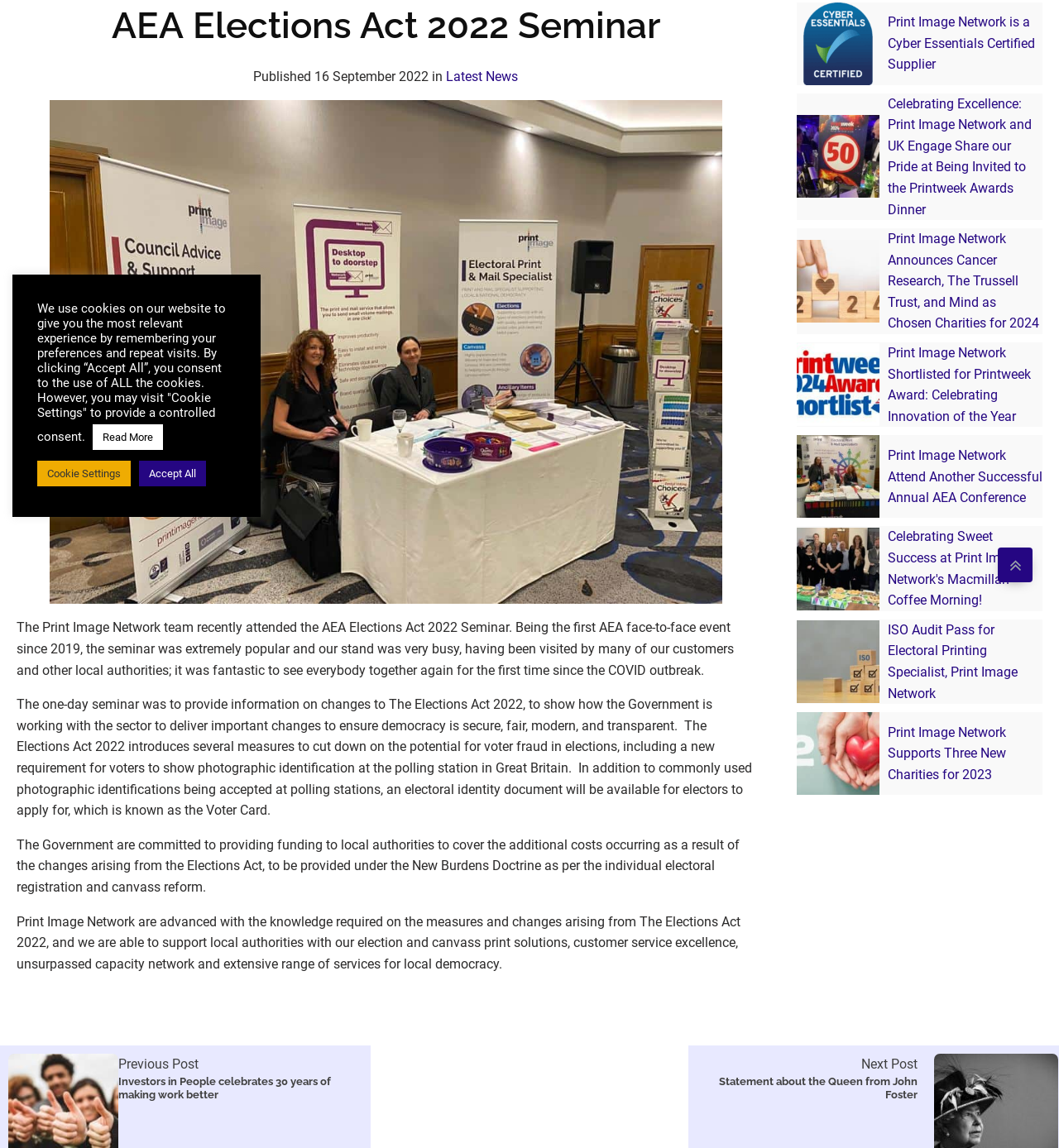Find the bounding box coordinates for the element described here: "Accept All".

[0.131, 0.401, 0.195, 0.424]